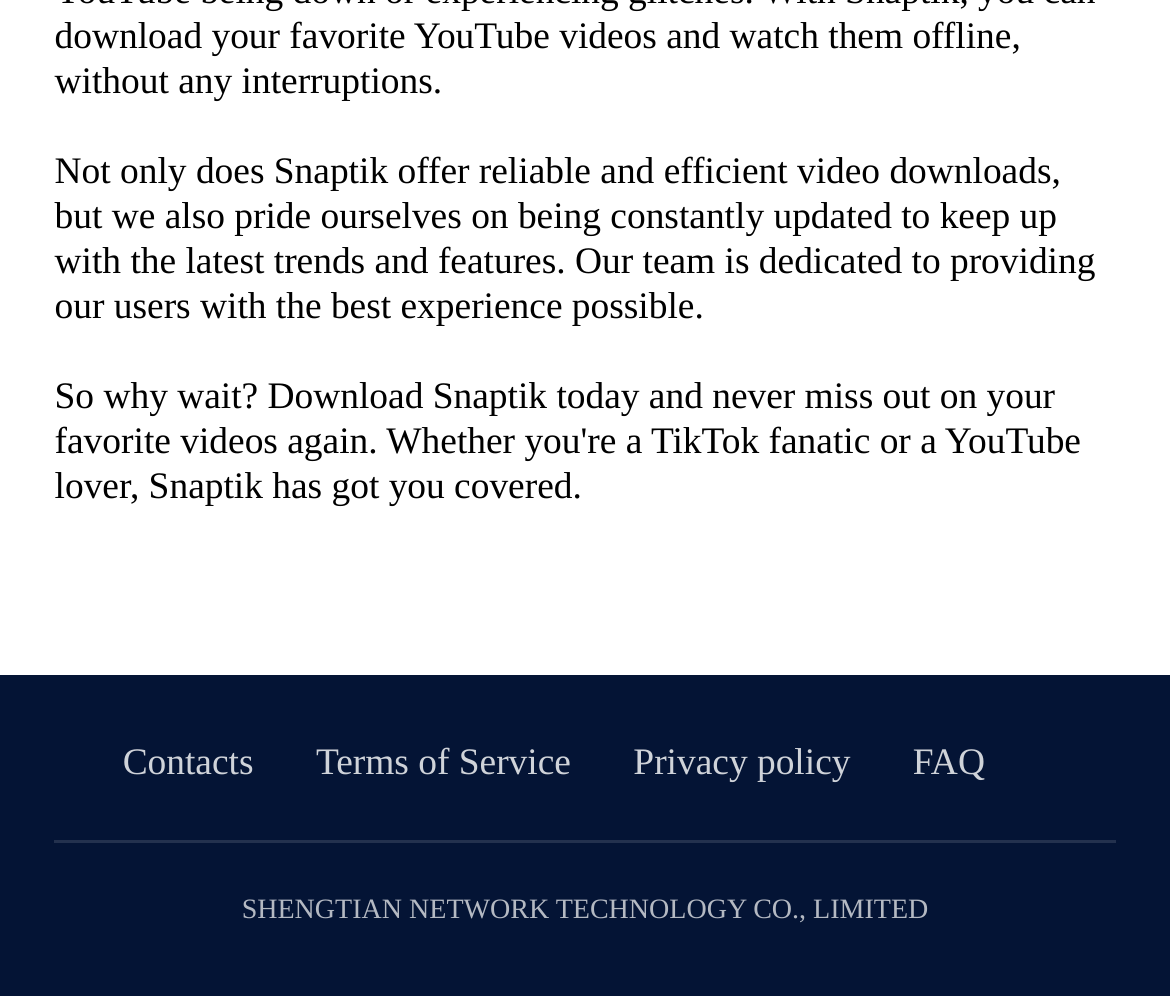Find the bounding box coordinates for the UI element whose description is: "Terms of Service". The coordinates should be four float numbers between 0 and 1, in the format [left, top, right, bottom].

[0.27, 0.745, 0.488, 0.787]